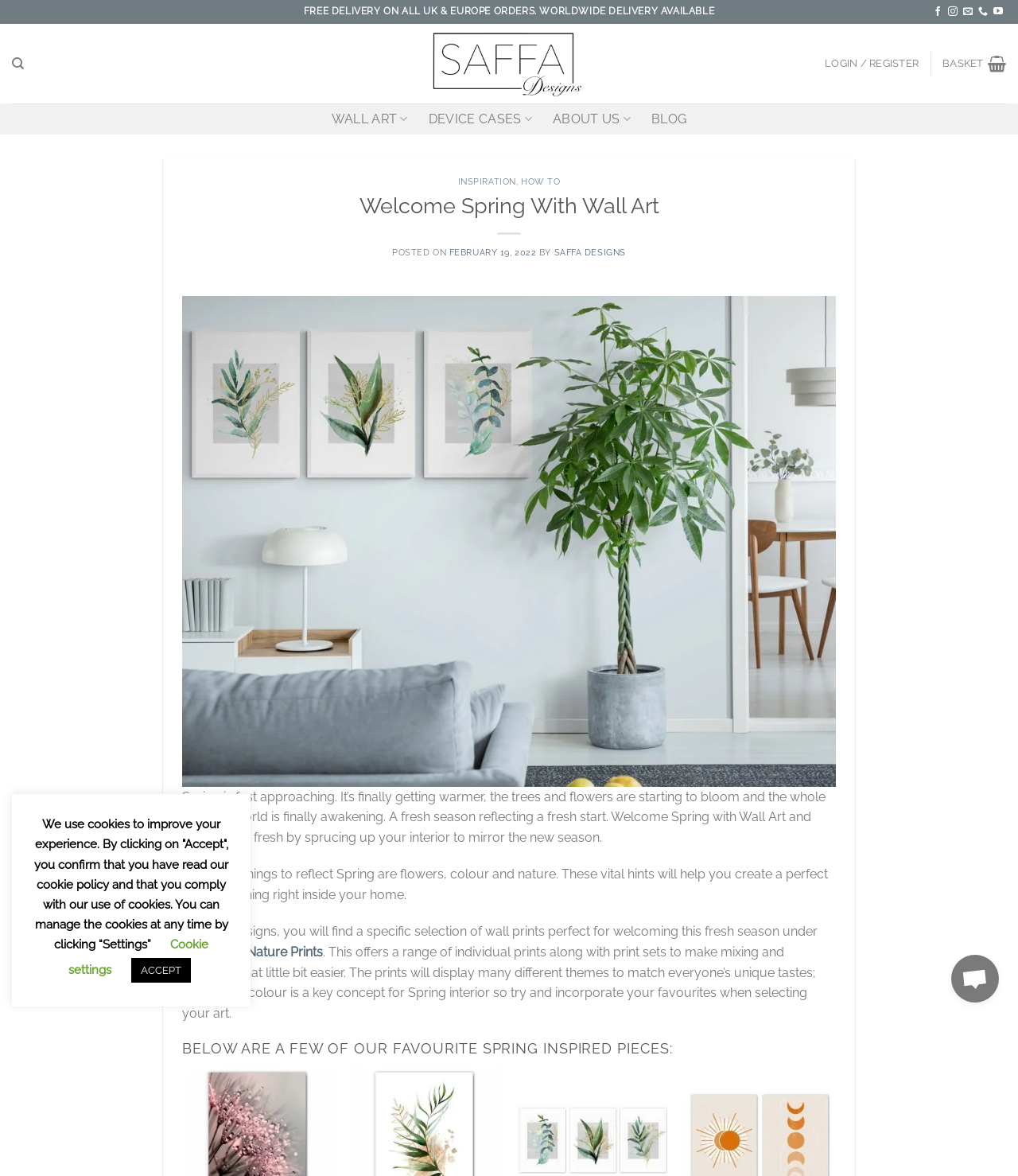Determine the bounding box coordinates for the element that should be clicked to follow this instruction: "View wall art collections". The coordinates should be given as four float numbers between 0 and 1, in the format [left, top, right, bottom].

[0.325, 0.088, 0.401, 0.114]